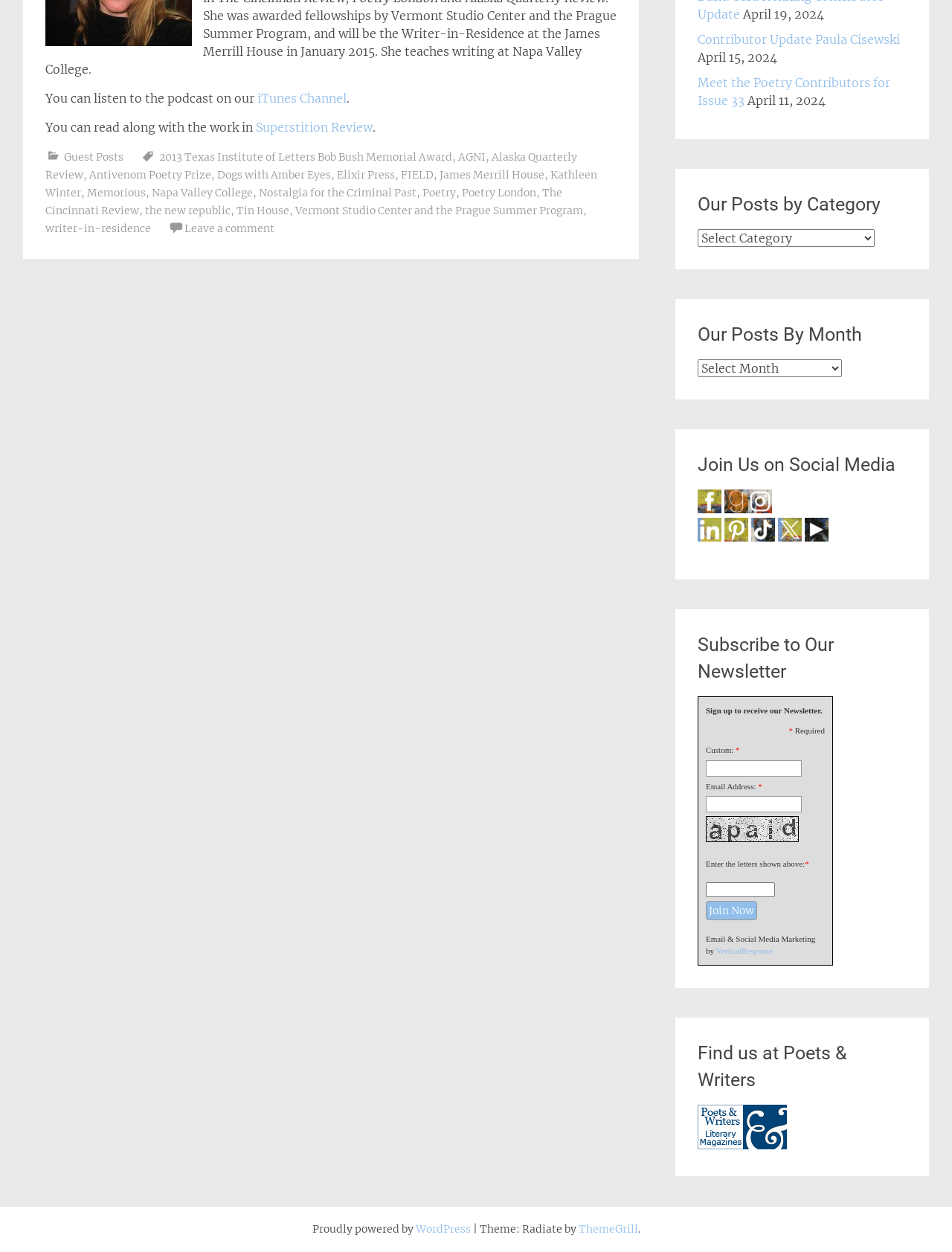Locate the bounding box of the UI element described in the following text: "WordPress".

[0.436, 0.977, 0.494, 0.987]